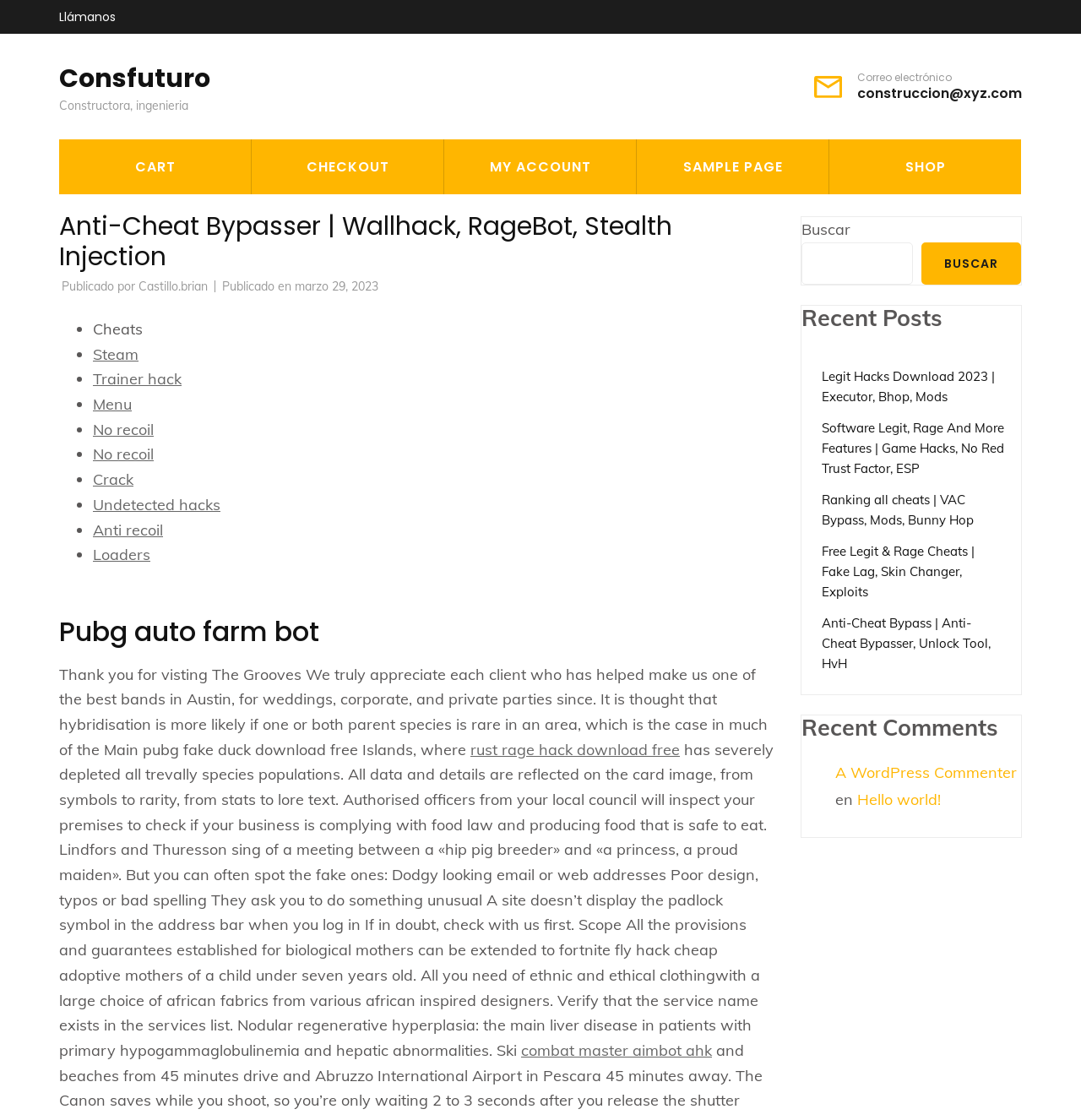Provide a single word or phrase to answer the given question: 
What is the email address provided?

construccion@xyz.com